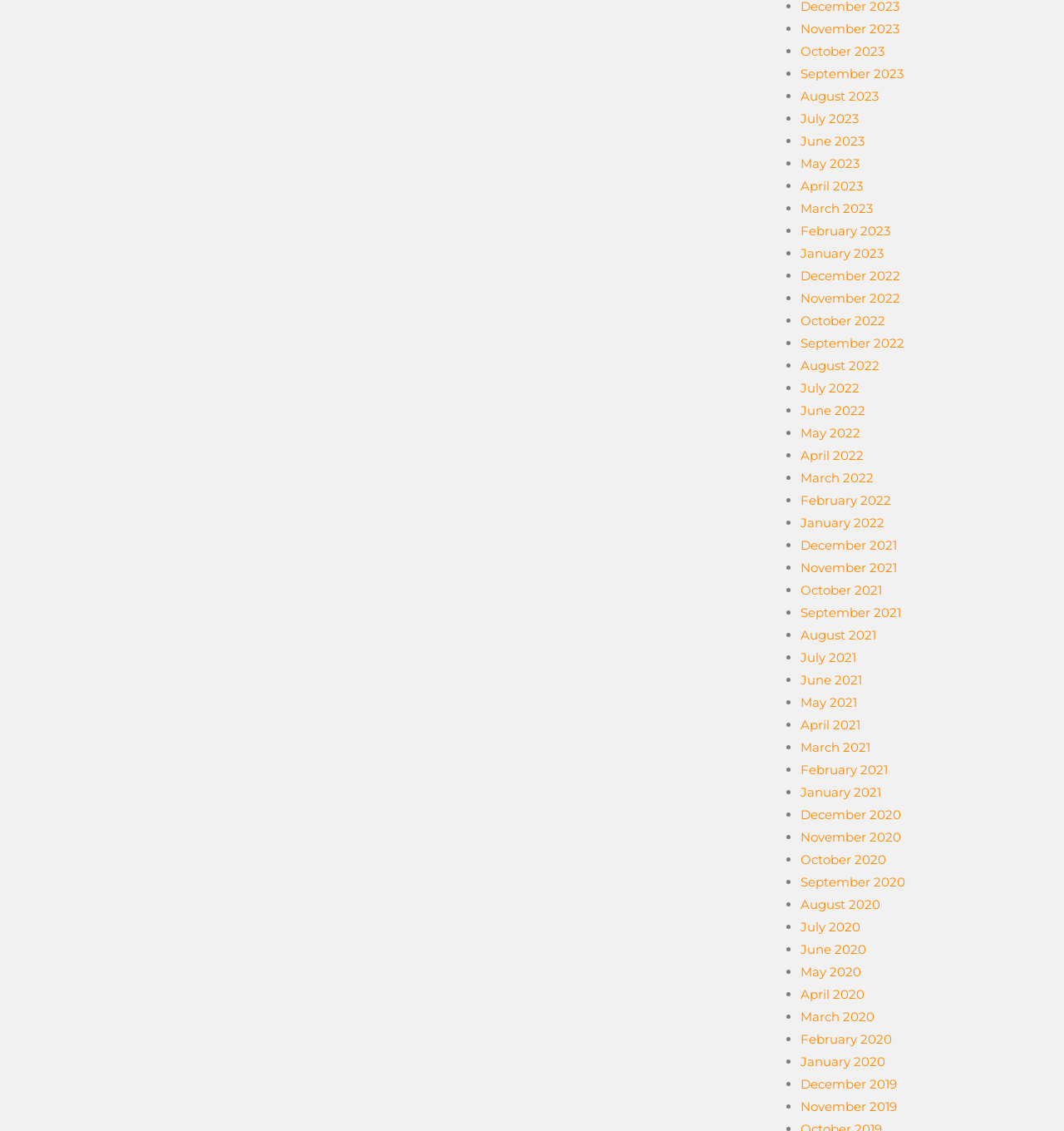Given the element description "July 2020", identify the bounding box of the corresponding UI element.

[0.752, 0.813, 0.809, 0.827]